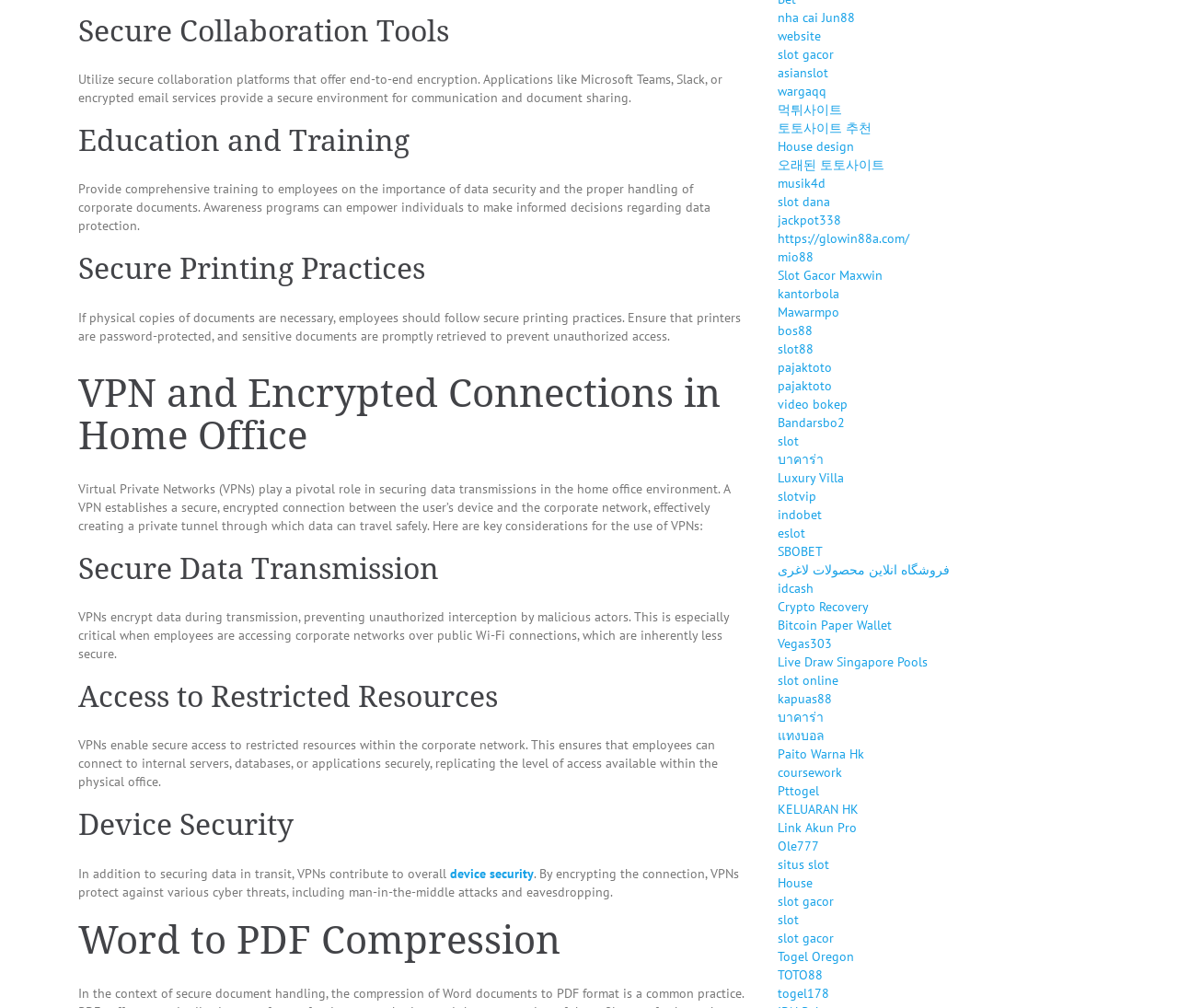Please specify the bounding box coordinates of the region to click in order to perform the following instruction: "Click the 'Crypto Recovery' link".

[0.66, 0.594, 0.738, 0.61]